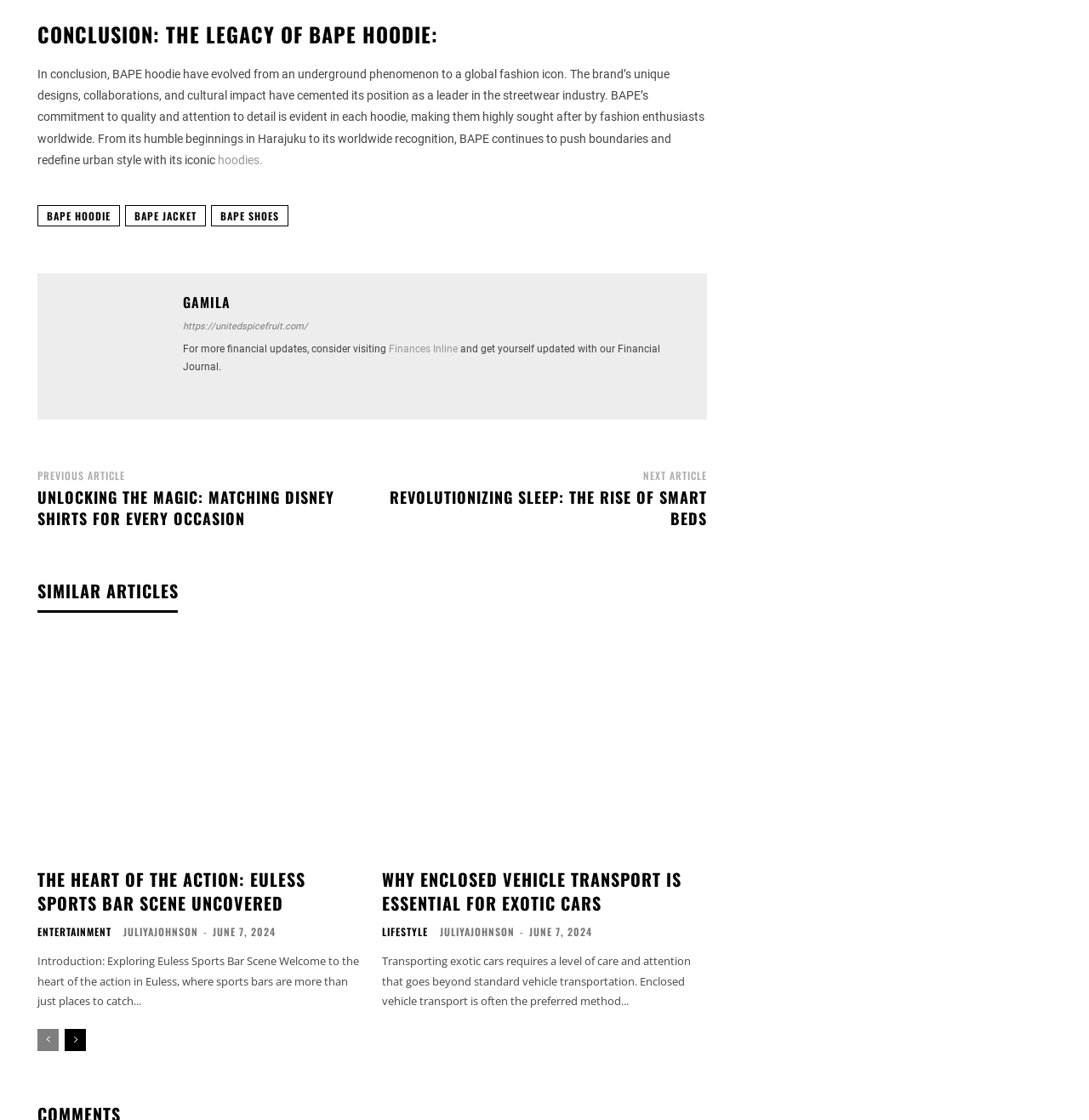Locate the bounding box coordinates of the element's region that should be clicked to carry out the following instruction: "Read the previous article about Disney shirts". The coordinates need to be four float numbers between 0 and 1, i.e., [left, top, right, bottom].

[0.034, 0.434, 0.307, 0.473]